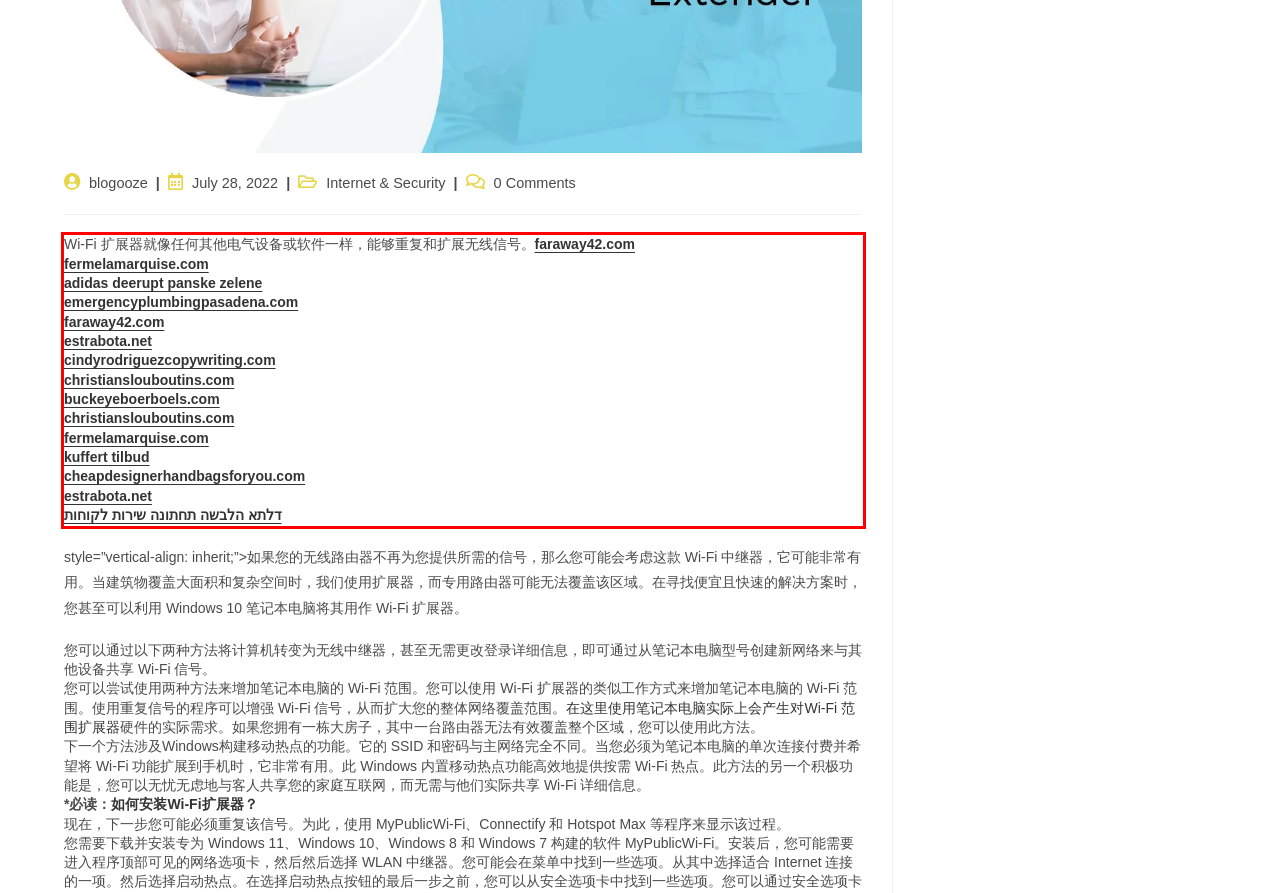Within the screenshot of a webpage, identify the red bounding box and perform OCR to capture the text content it contains.

Wi-Fi 扩展器就像任何其他电气设备或软件一样，能够重复和扩展无线信号。faraway42.com fermelamarquise.com adidas deerupt panske zelene emergencyplumbingpasadena.com faraway42.com estrabota.net cindyrodriguezcopywriting.com christianslouboutins.com buckeyeboerboels.com christianslouboutins.com fermelamarquise.com kuffert tilbud cheapdesignerhandbagsforyou.com estrabota.net דלתא הלבשה תחתונה שירות לקוחות